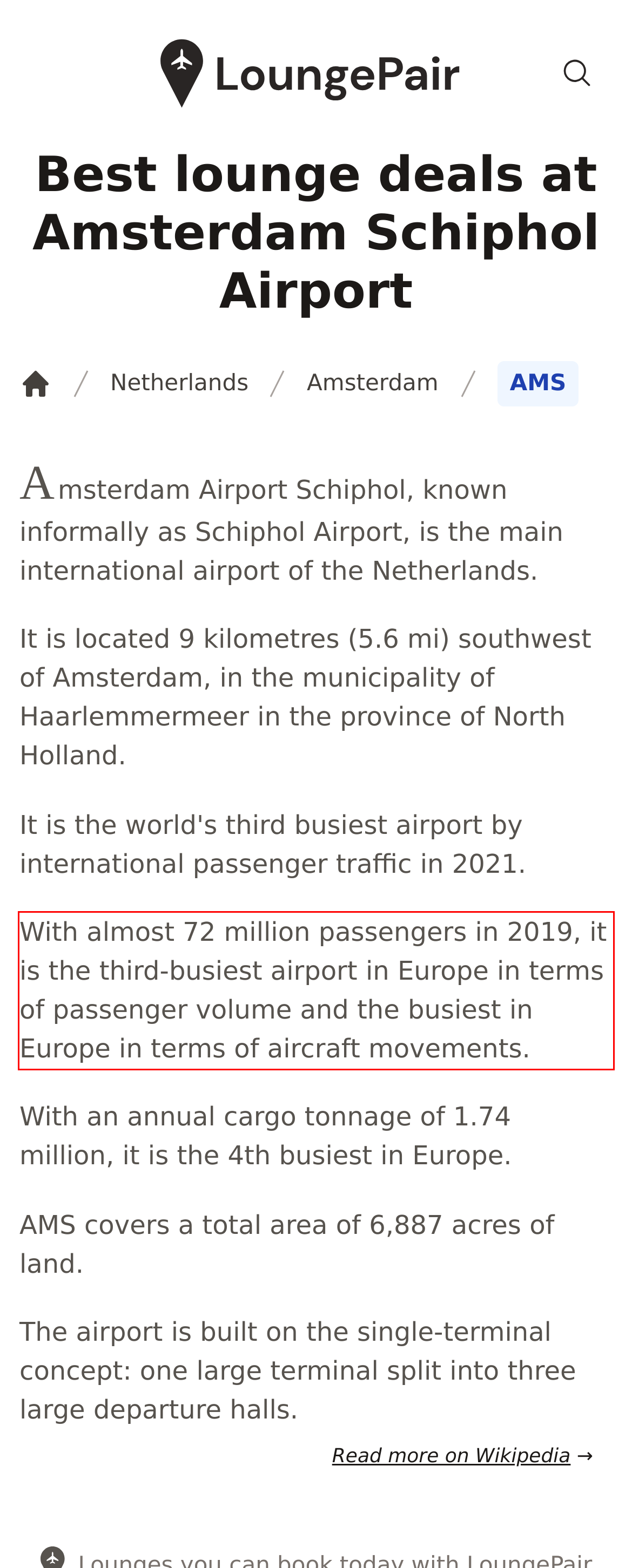Within the screenshot of a webpage, identify the red bounding box and perform OCR to capture the text content it contains.

With almost 72 million passengers in 2019, it is the third-busiest airport in Europe in terms of passenger volume and the busiest in Europe in terms of aircraft movements.